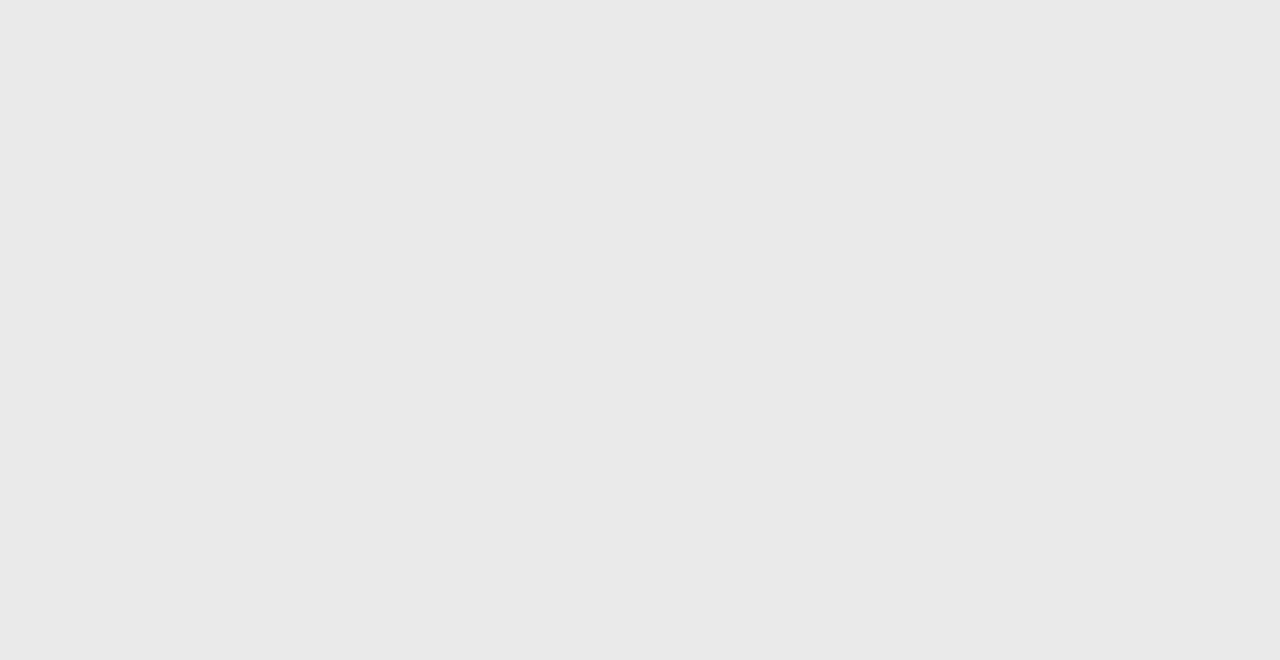What is the category of the articles?
Provide a one-word or short-phrase answer based on the image.

Politics